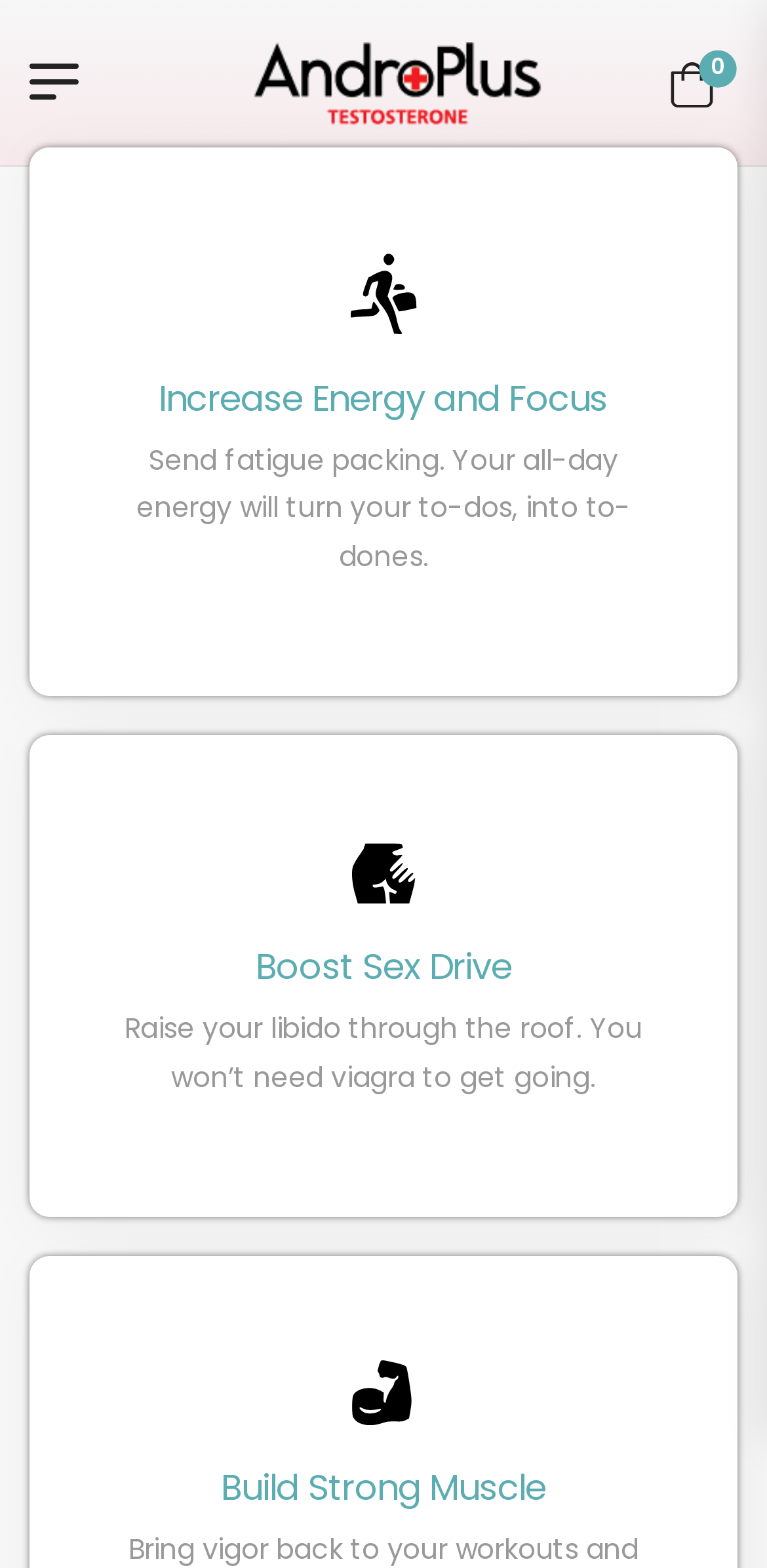What are the three benefits of using AndroPlus?
Using the image, elaborate on the answer with as much detail as possible.

The three benefits of using AndroPlus can be inferred from the three heading elements on the webpage, which are 'Increase Energy and Focus', 'Boost Sex Drive', and 'Build Strong Muscle'. These headings suggest that AndroPlus can help users increase their energy, boost their sex drive, and build strong muscle.